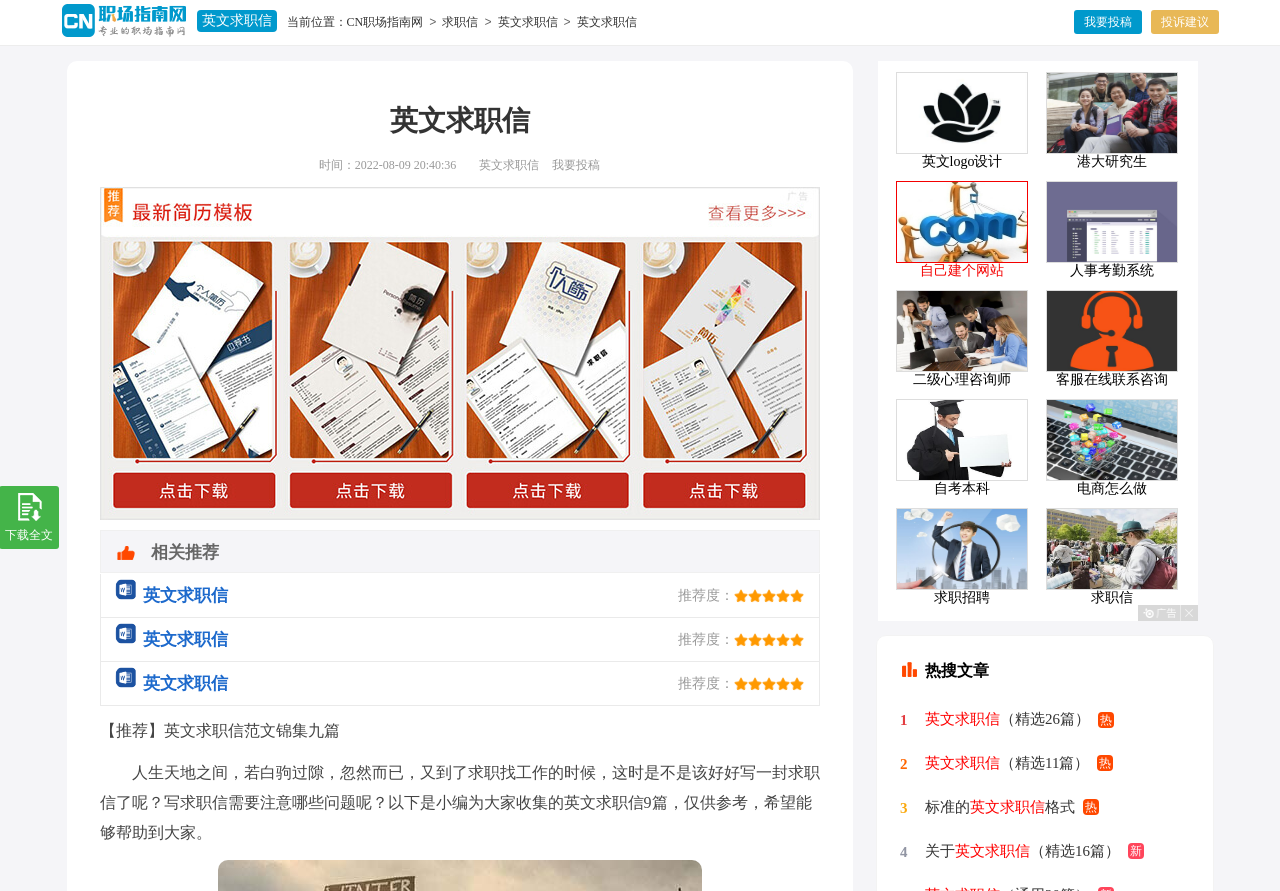Identify the bounding box coordinates of the region that should be clicked to execute the following instruction: "Click the link to write an English job application letter".

[0.074, 0.03, 0.197, 0.047]